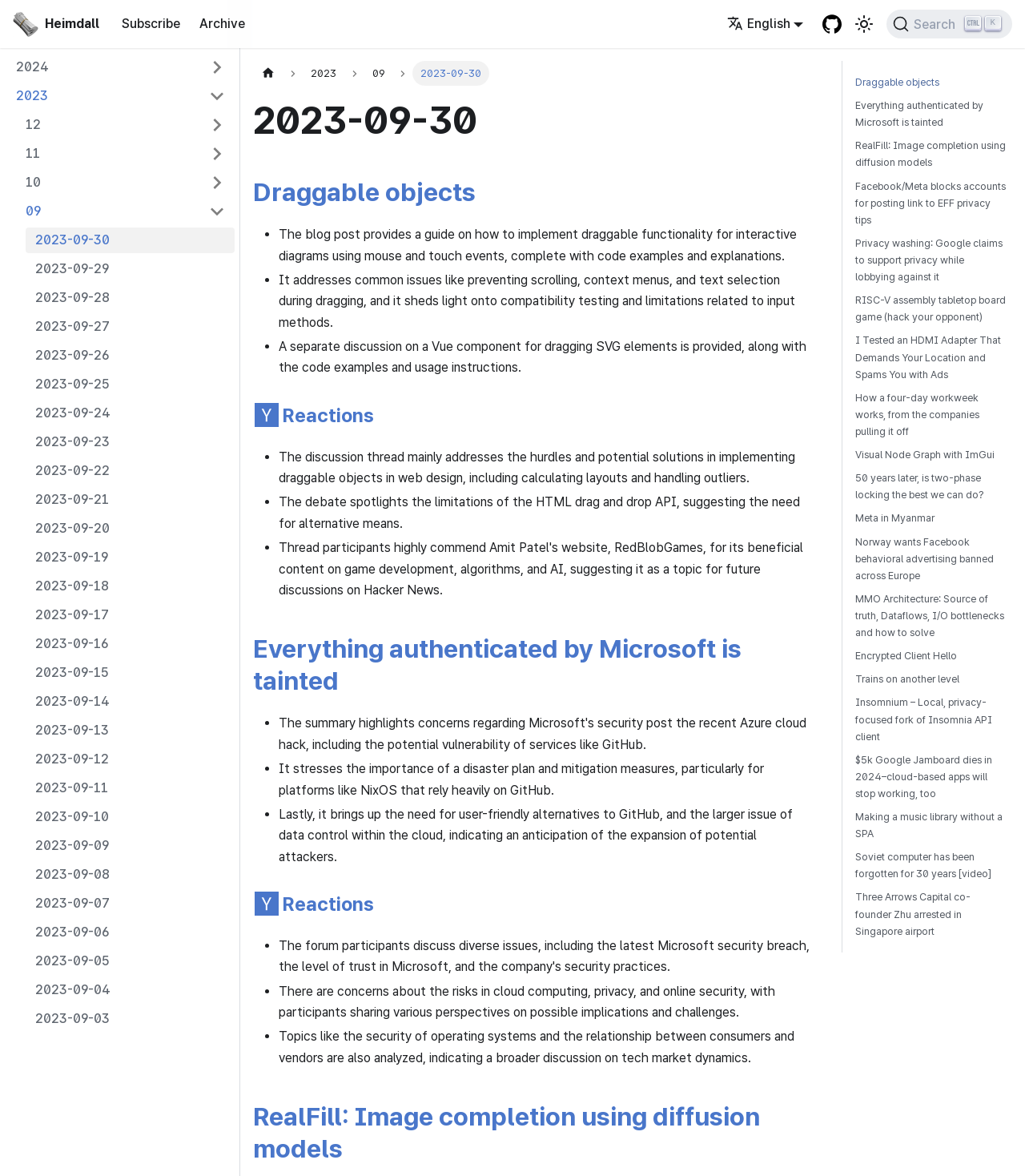Provide the bounding box coordinates for the area that should be clicked to complete the instruction: "View 2023-09-30 blog post".

[0.025, 0.193, 0.229, 0.215]